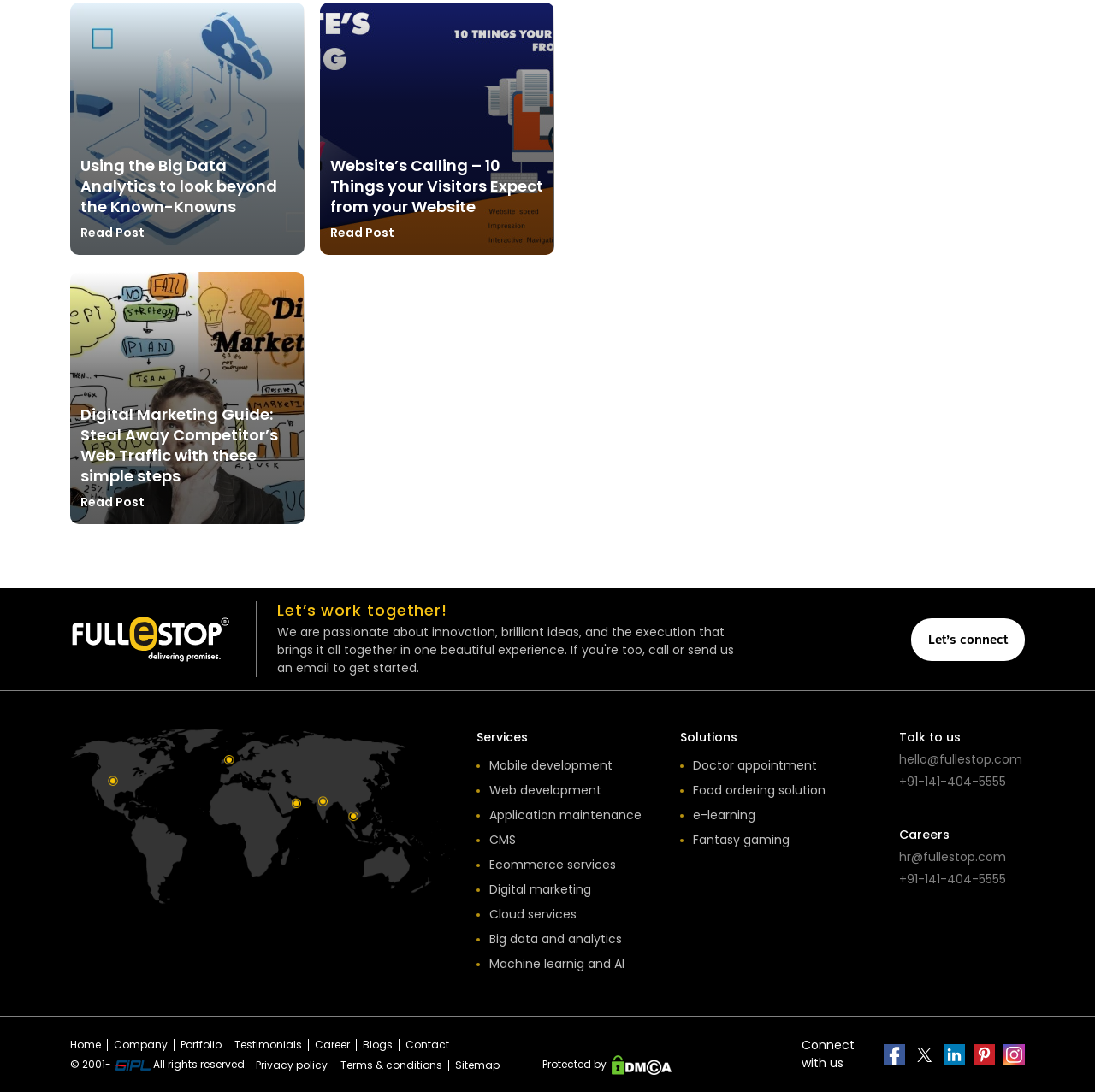Locate the bounding box coordinates of the item that should be clicked to fulfill the instruction: "Click on the 'Digital marketing' link".

[0.435, 0.807, 0.54, 0.823]